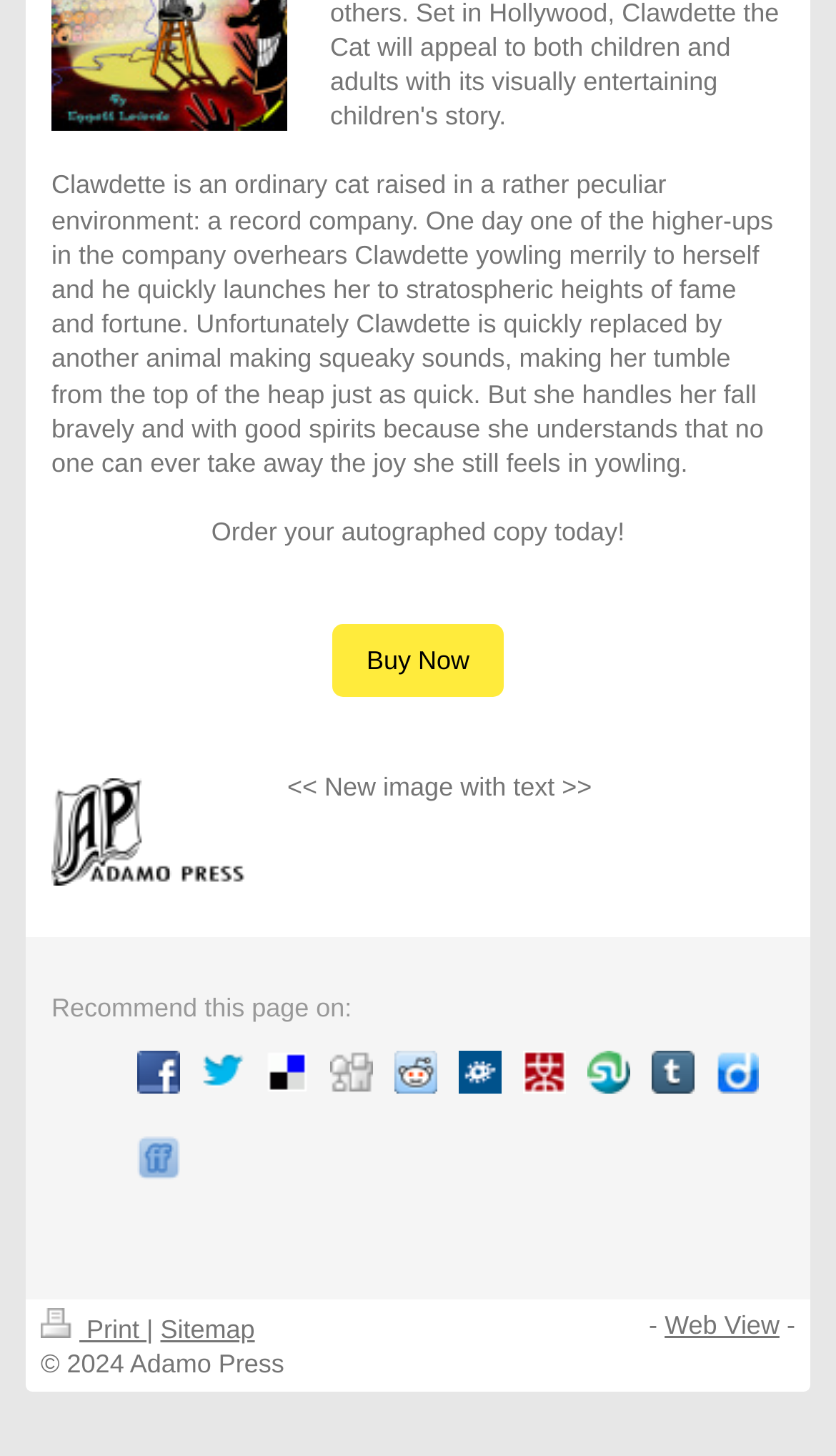Given the element description: "Information", predict the bounding box coordinates of this UI element. The coordinates must be four float numbers between 0 and 1, given as [left, top, right, bottom].

None